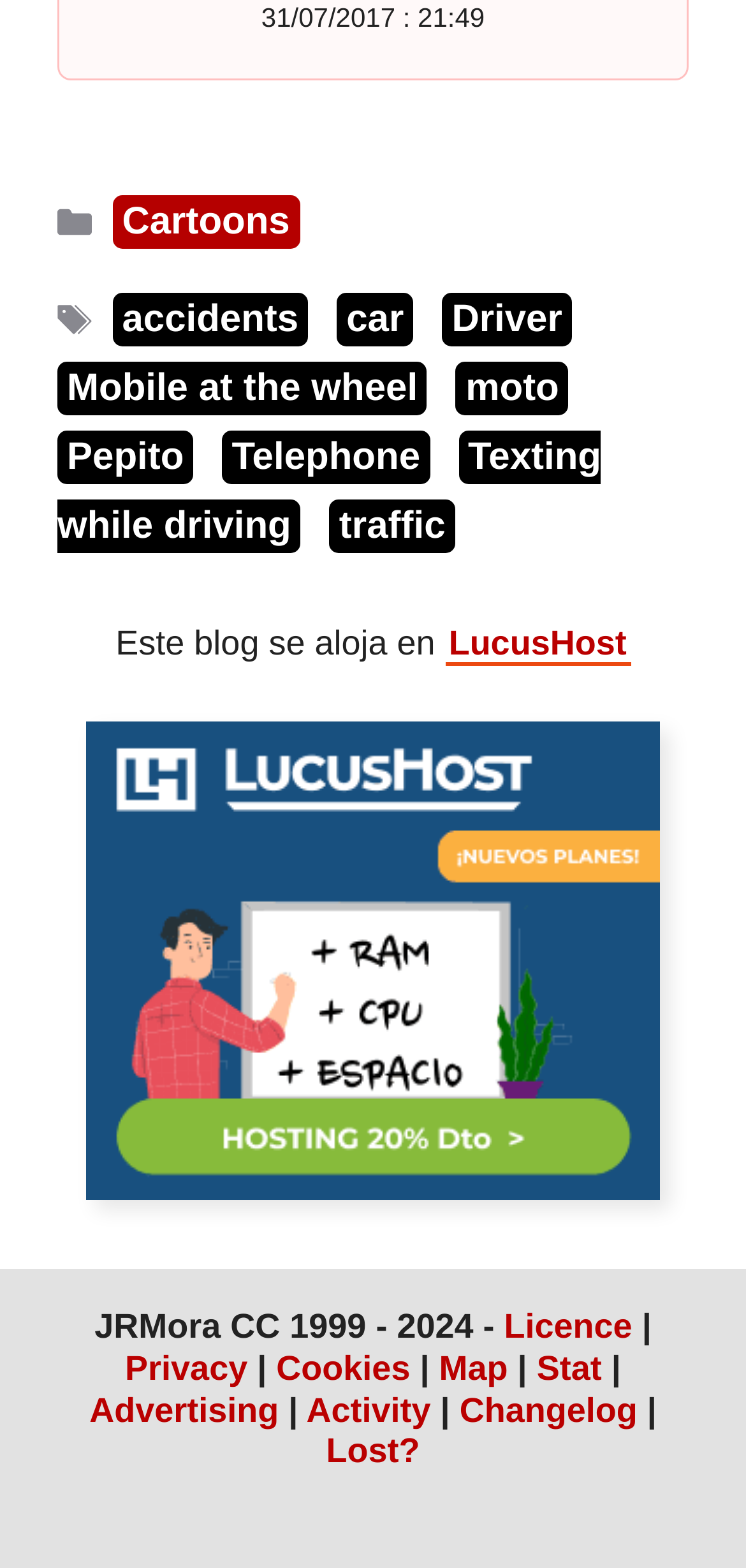Determine the coordinates of the bounding box that should be clicked to complete the instruction: "Explore the 'Changelog' page". The coordinates should be represented by four float numbers between 0 and 1: [left, top, right, bottom].

[0.616, 0.887, 0.854, 0.911]